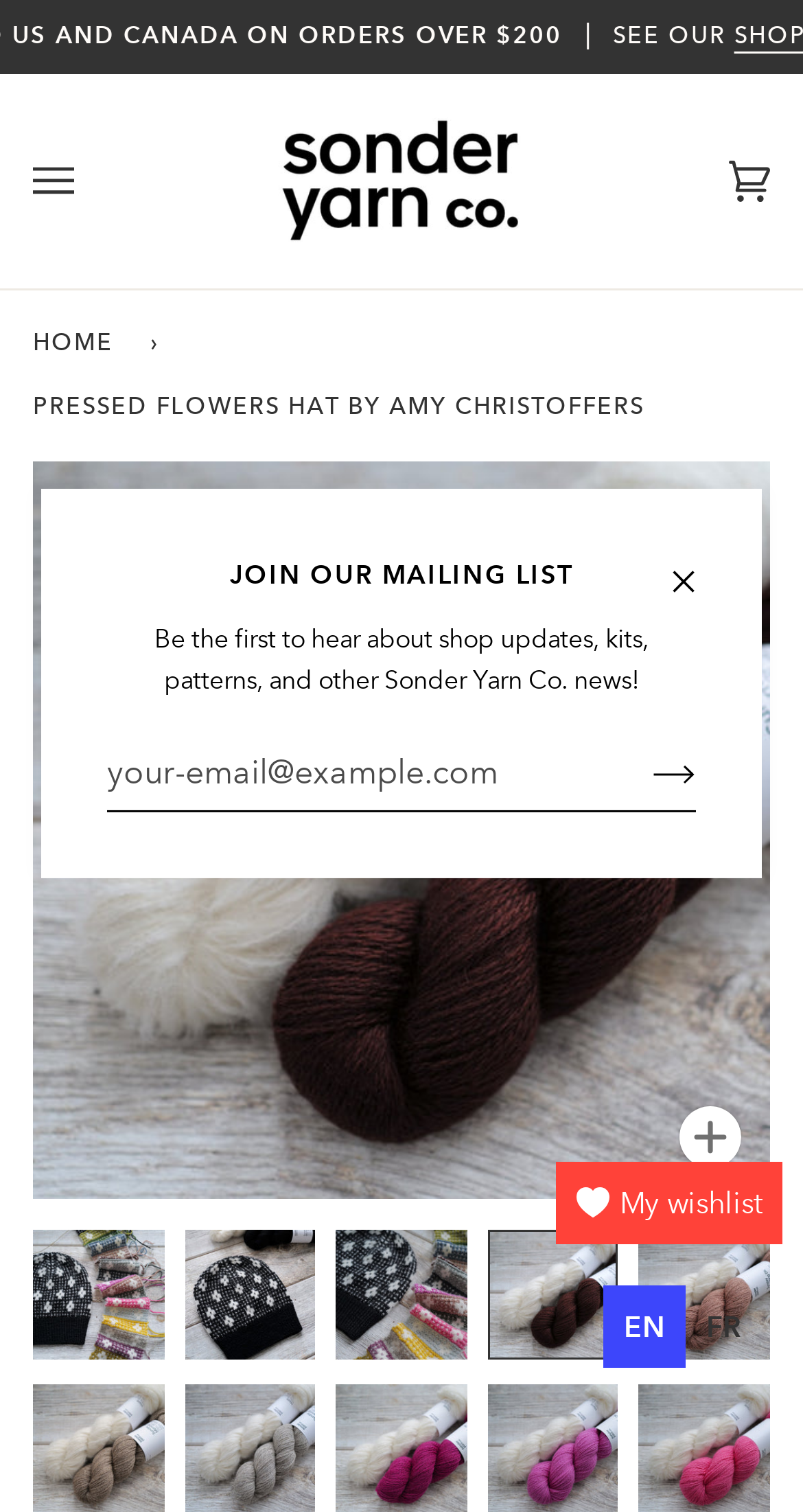Can you pinpoint the bounding box coordinates for the clickable element required for this instruction: "Join the mailing list"? The coordinates should be four float numbers between 0 and 1, i.e., [left, top, right, bottom].

[0.731, 0.489, 0.867, 0.533]